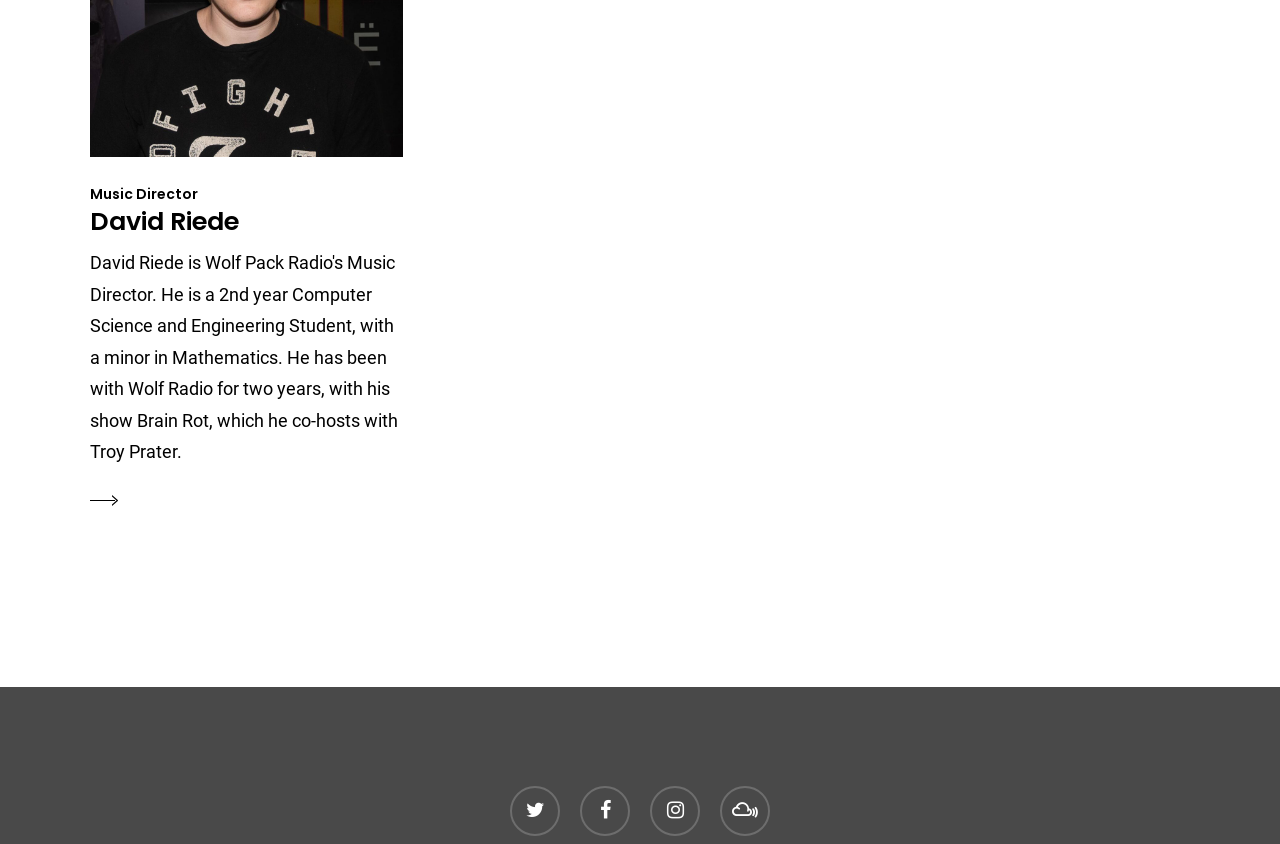Use a single word or phrase to answer the question: What is the profession of David Riede?

Music Director